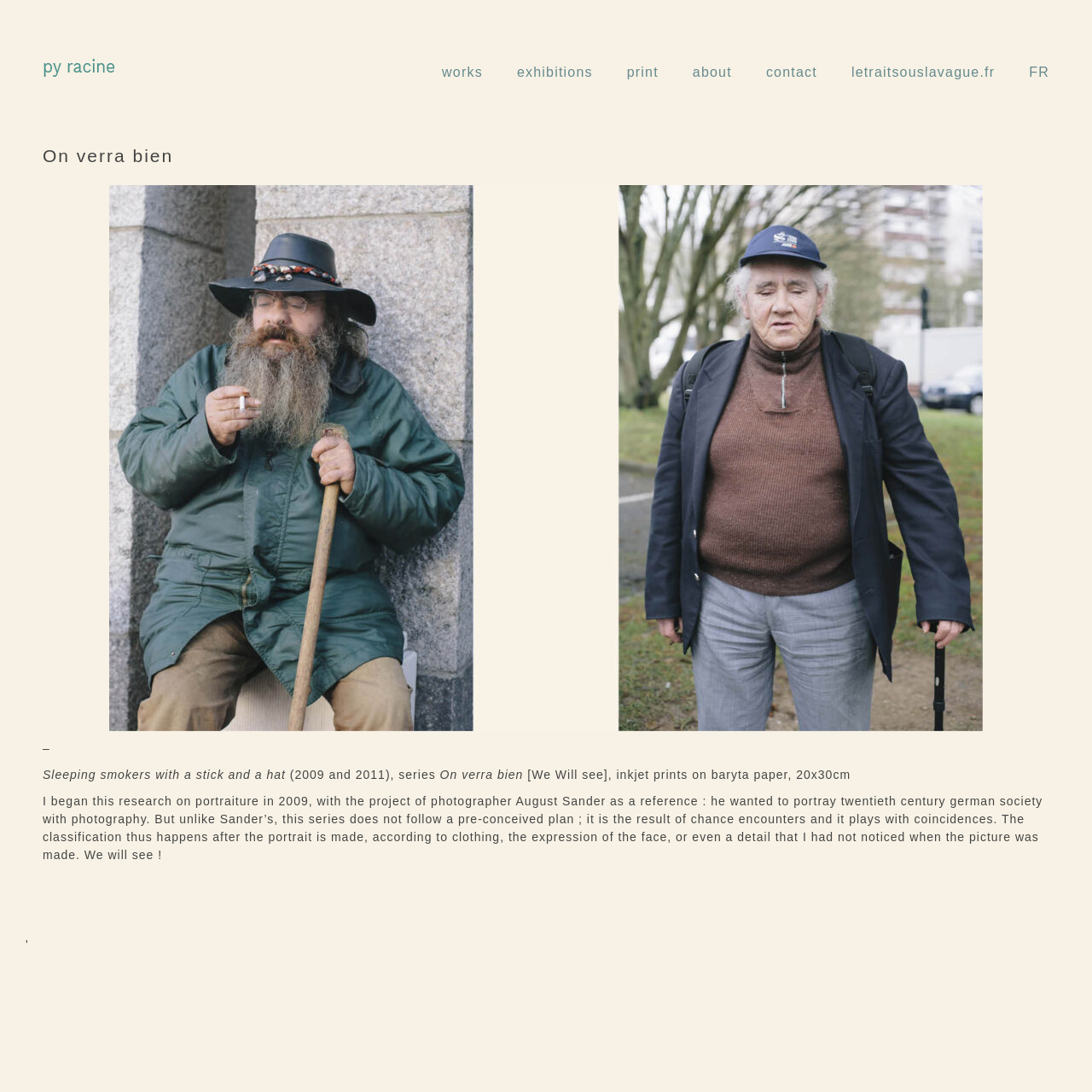Kindly respond to the following question with a single word or a brief phrase: 
What is the size of the inkjet prints?

20x30cm